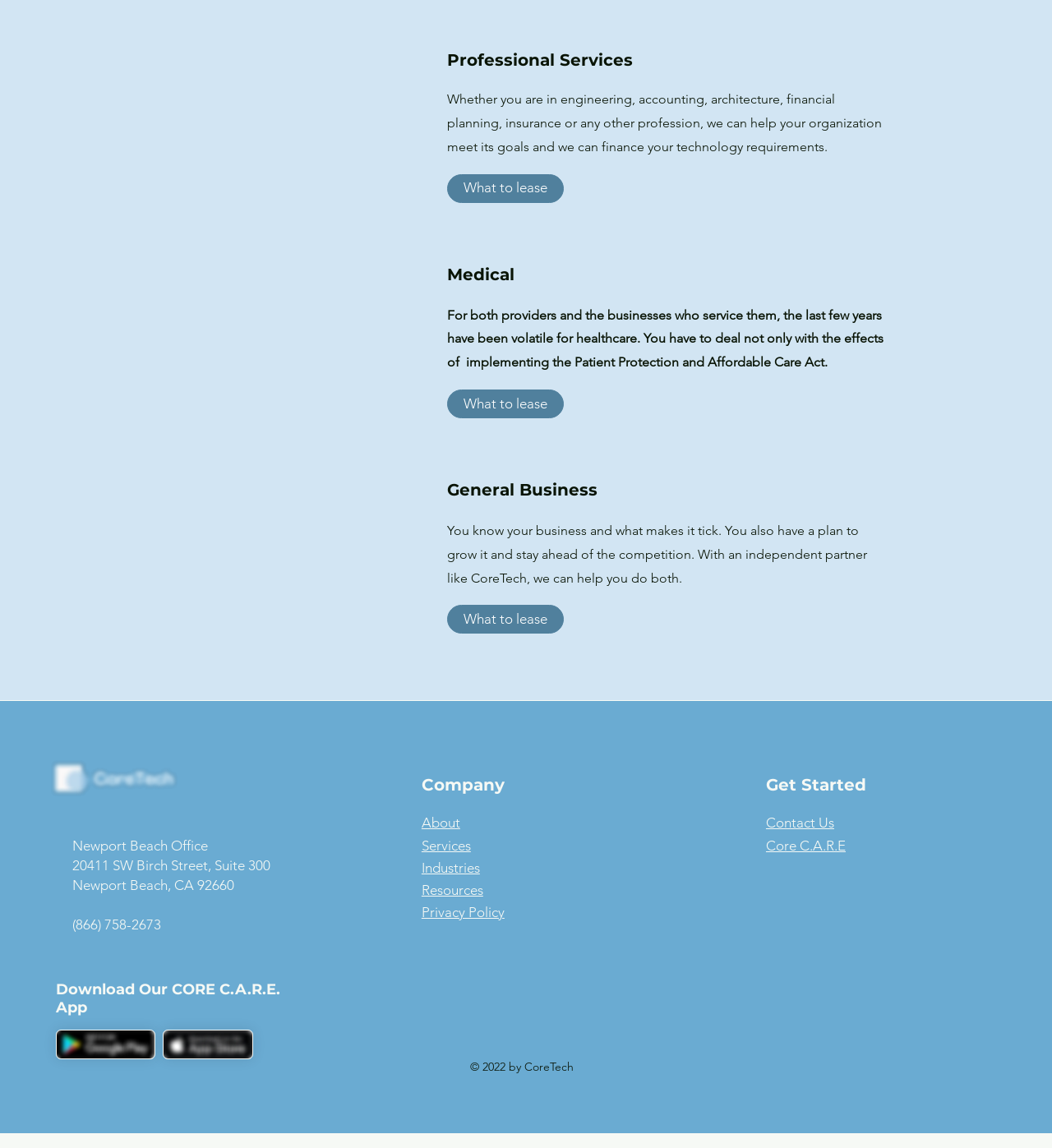Locate the bounding box coordinates of the clickable part needed for the task: "Click 'What to lease' under Professional Services".

[0.425, 0.151, 0.536, 0.176]